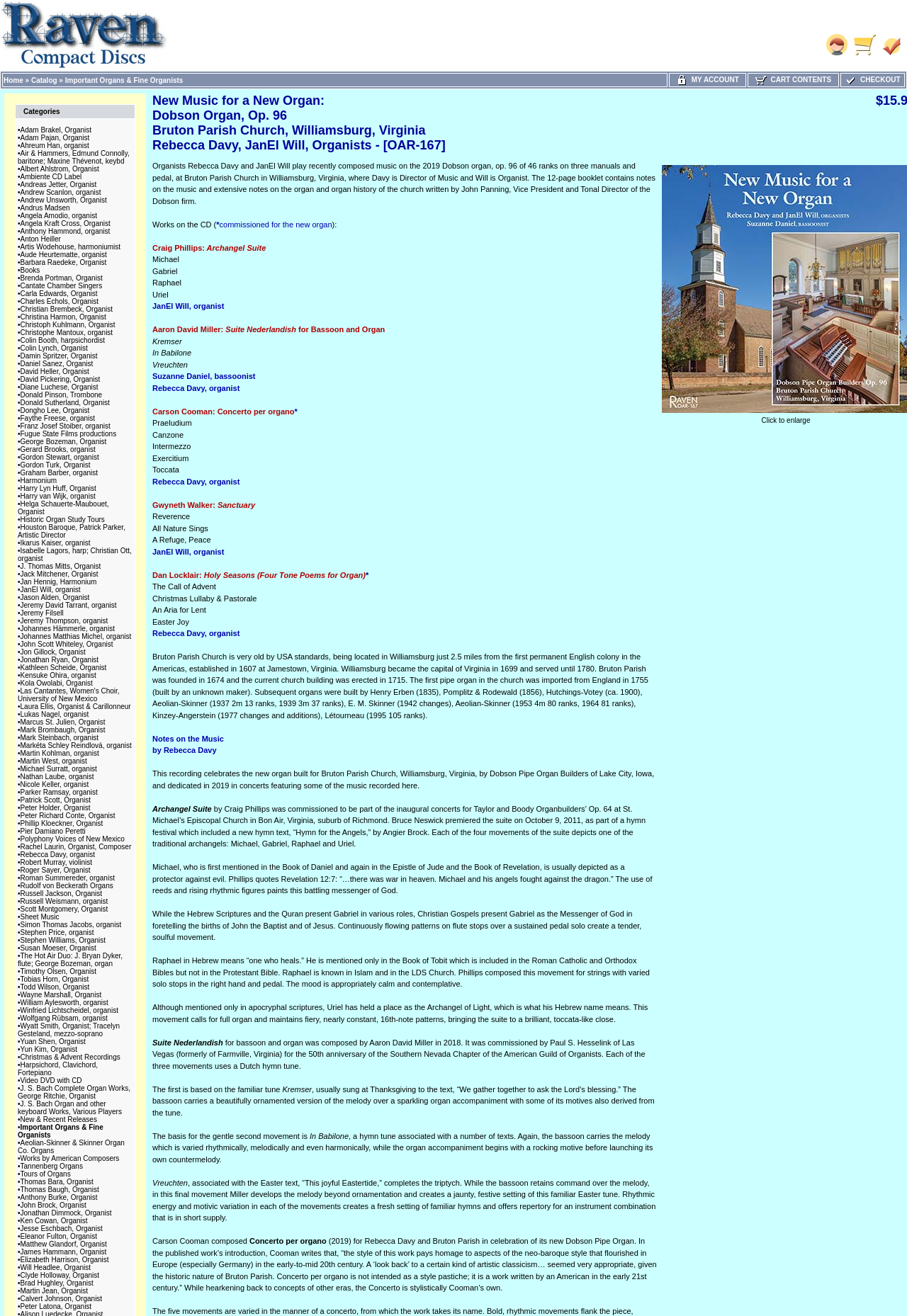Give a one-word or short-phrase answer to the following question: 
What is the name of the organist on the current page?

Rebecca Davy